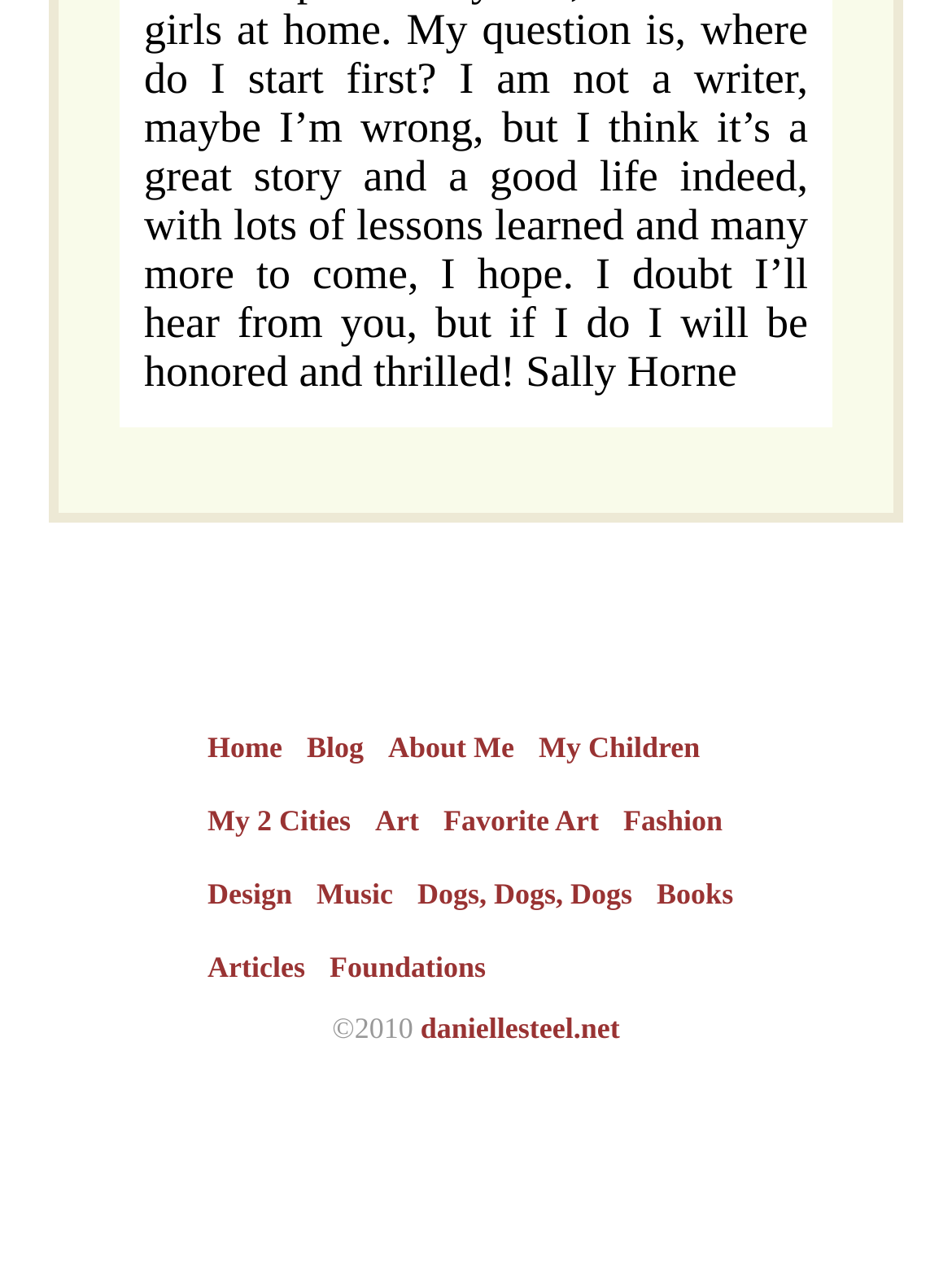What is the name of the author?
Please ensure your answer is as detailed and informative as possible.

The link 'daniellesteel.net' at the bottom of the page suggests that the author's name is Danielle Steel.